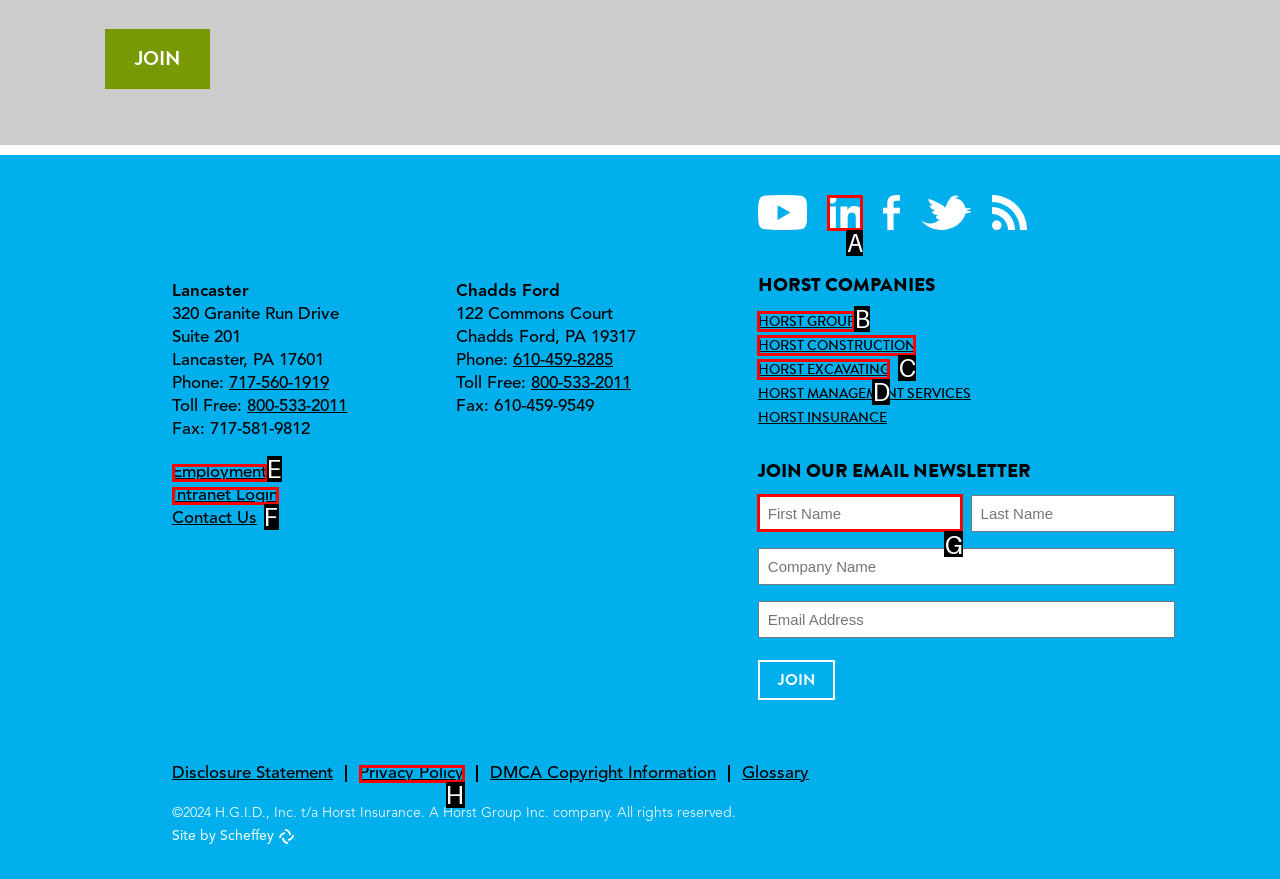Point out the HTML element I should click to achieve the following task: Enter your first name Provide the letter of the selected option from the choices.

G